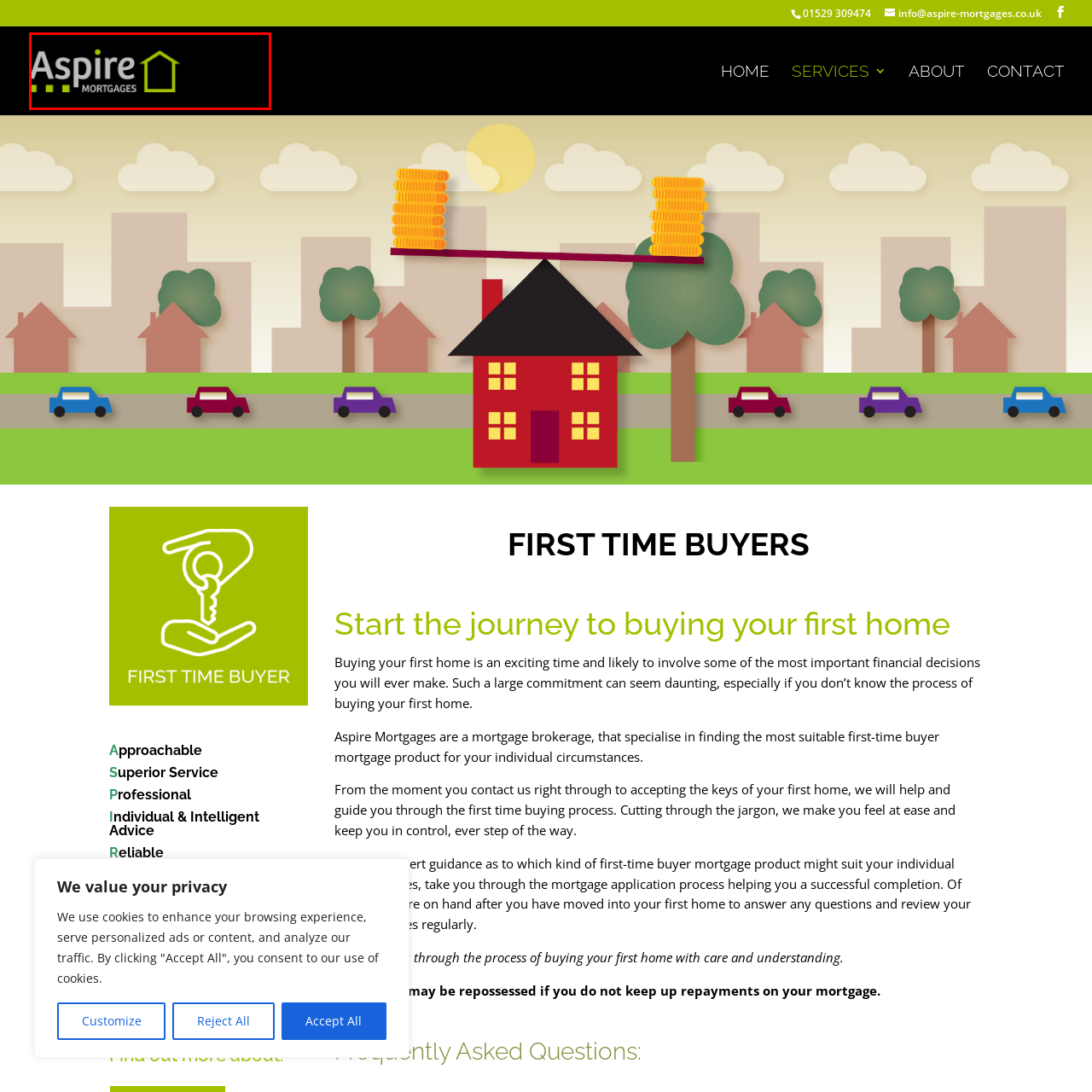Look at the area marked with a blue rectangle, What is the font size of 'MORTGAGES' compared to 'Aspire'? 
Provide your answer using a single word or phrase.

smaller